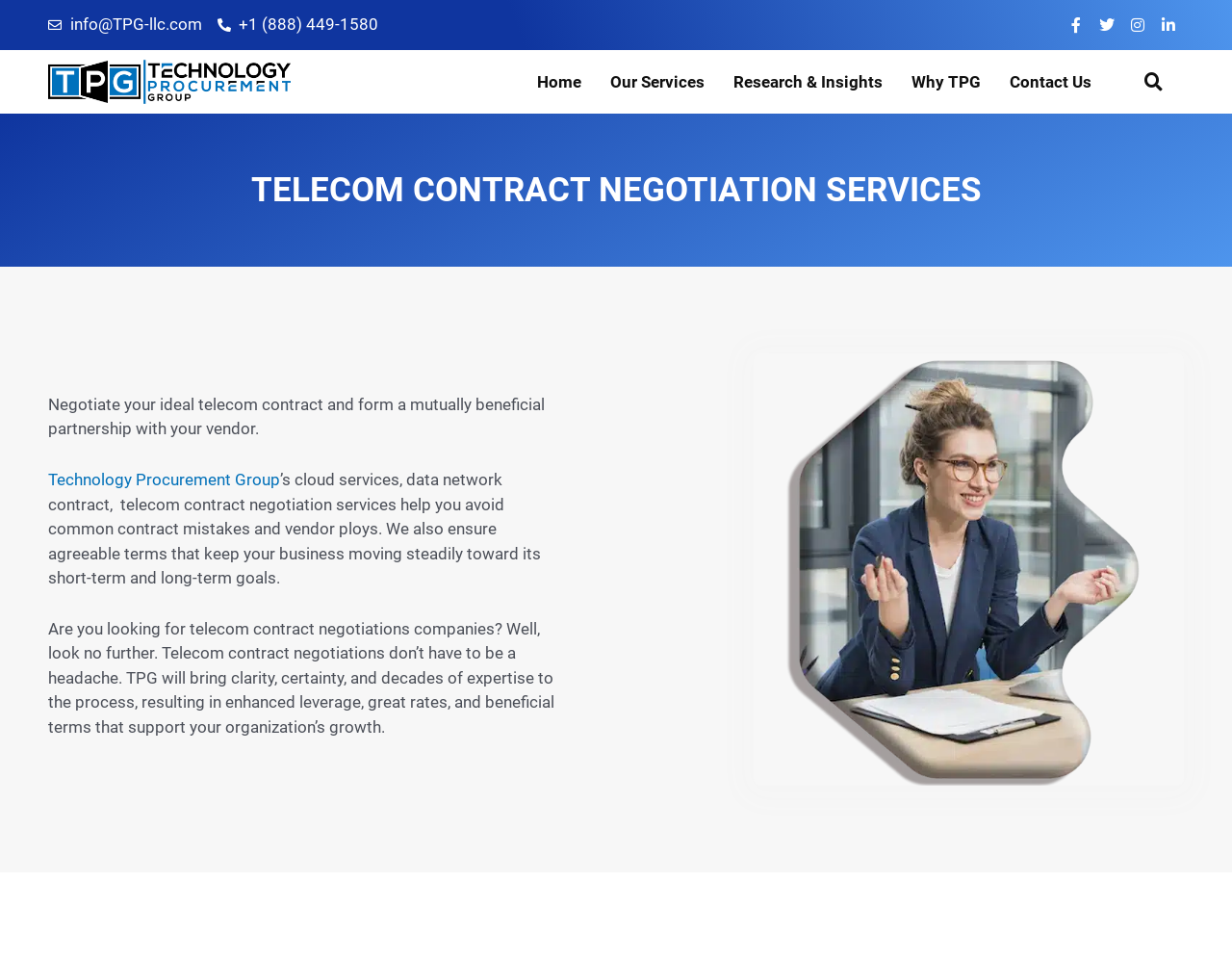What is the benefit of using the company's services?
We need a detailed and exhaustive answer to the question. Please elaborate.

The benefit of using the company's services can be found in the description below the heading, which states that the company's services result in 'enhanced leverage, great rates, and beneficial terms that support your organization’s growth'.